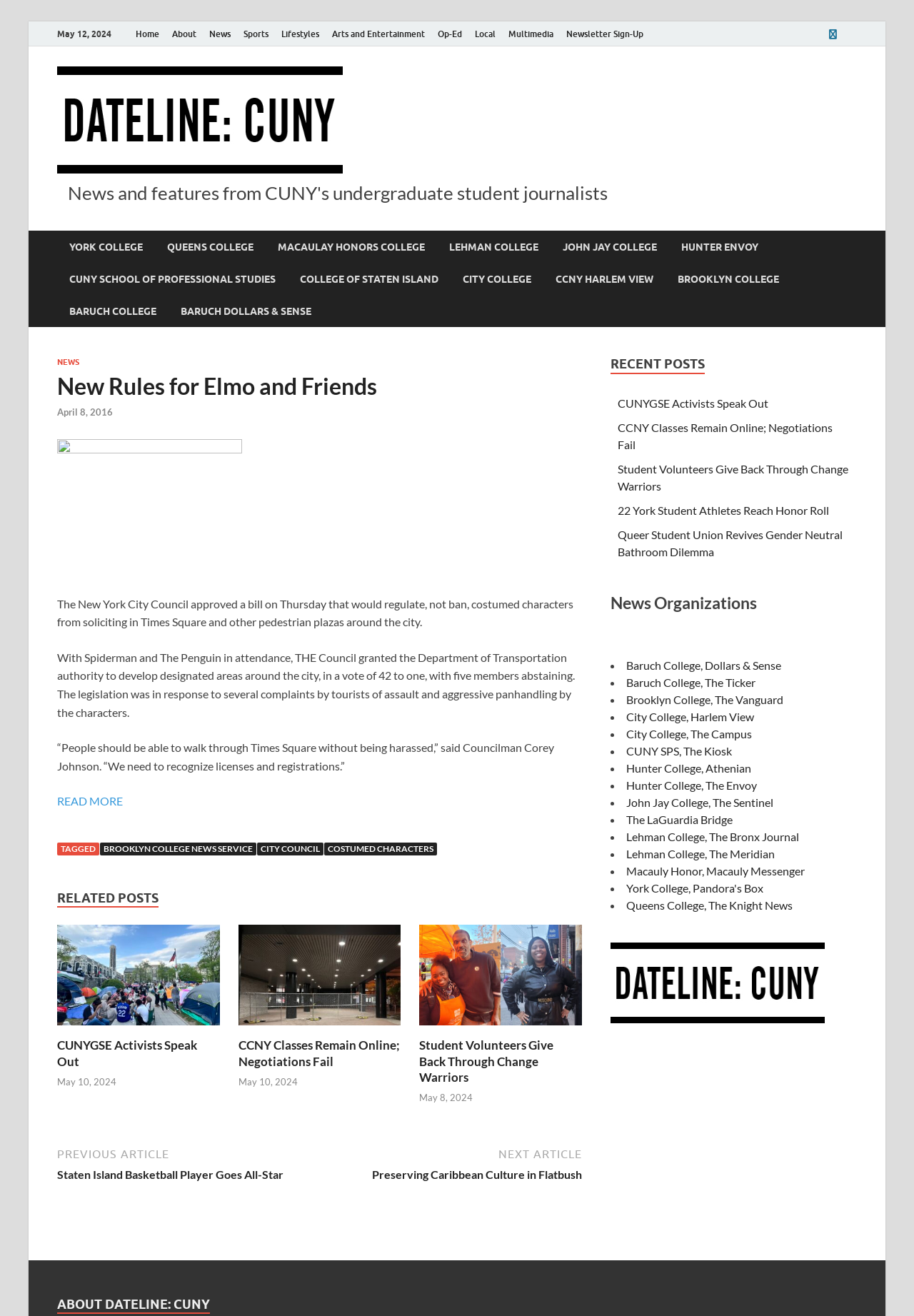Utilize the information from the image to answer the question in detail:
What is the name of the college mentioned in the article?

I found the name of the college by reading the article content, where it mentions 'BROOKLYN COLLEGE' in the first paragraph.